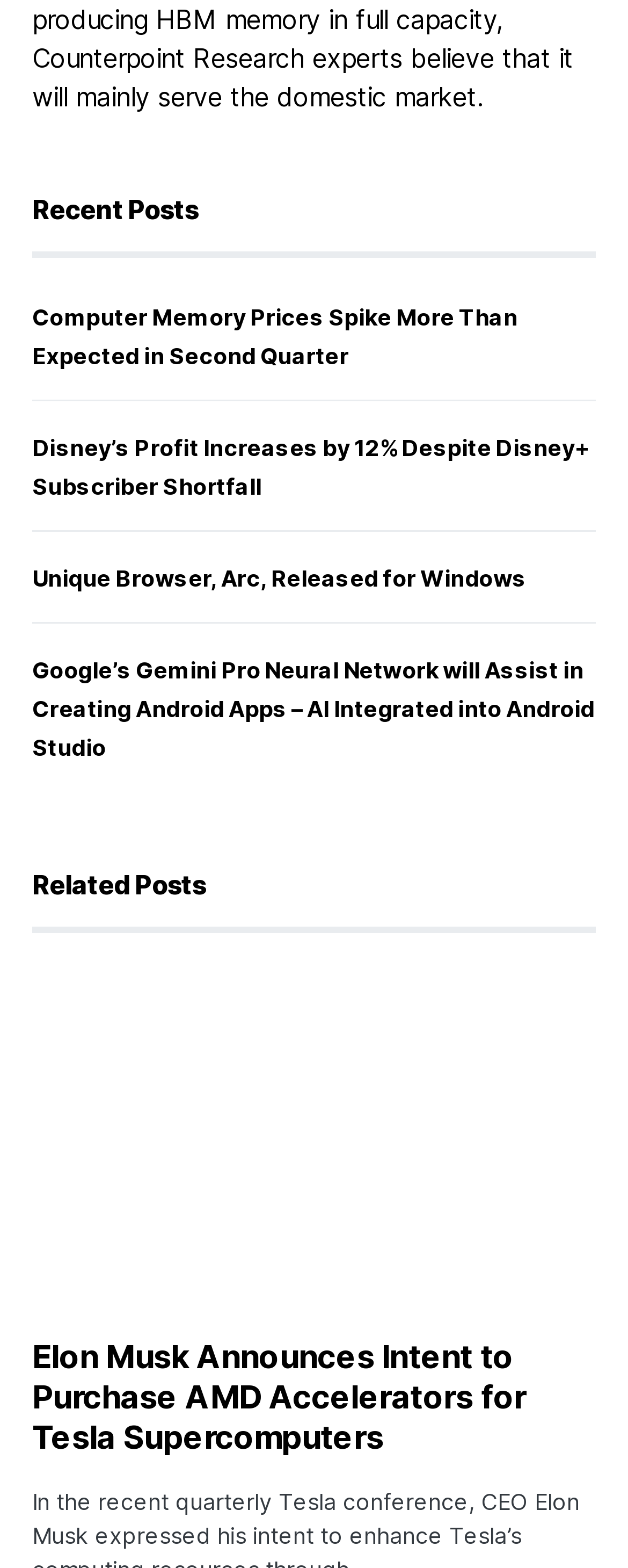How many recent posts are listed?
Please respond to the question with a detailed and well-explained answer.

I counted the number of links under the 'Recent Posts' heading, which are 5 in total.